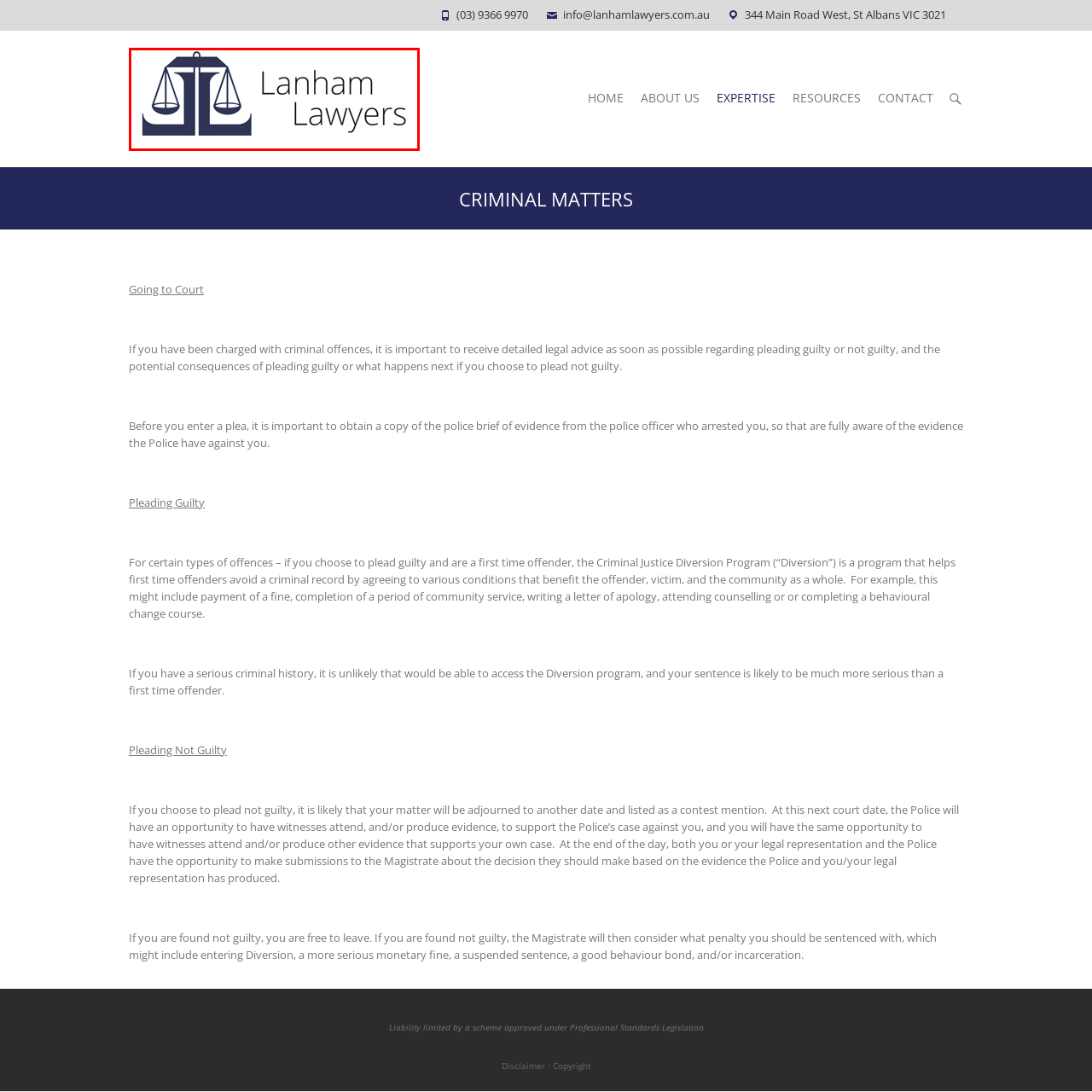Describe the features and objects visible in the red-framed section of the image in detail.

The image features the logo of "Lanham Lawyers," which is prominently displayed alongside the firm’s name. The logo includes a stylized representation of balanced scales, symbolizing justice and law, set in a deep navy blue color. The text "Lanham Lawyers" is rendered in a clean, modern font, emphasizing professionalism and clarity. This logo encapsulates the firm's dedication to providing legal services, particularly in the realm of criminal matters, reflecting their commitment to legal support and advocacy in complex situations.